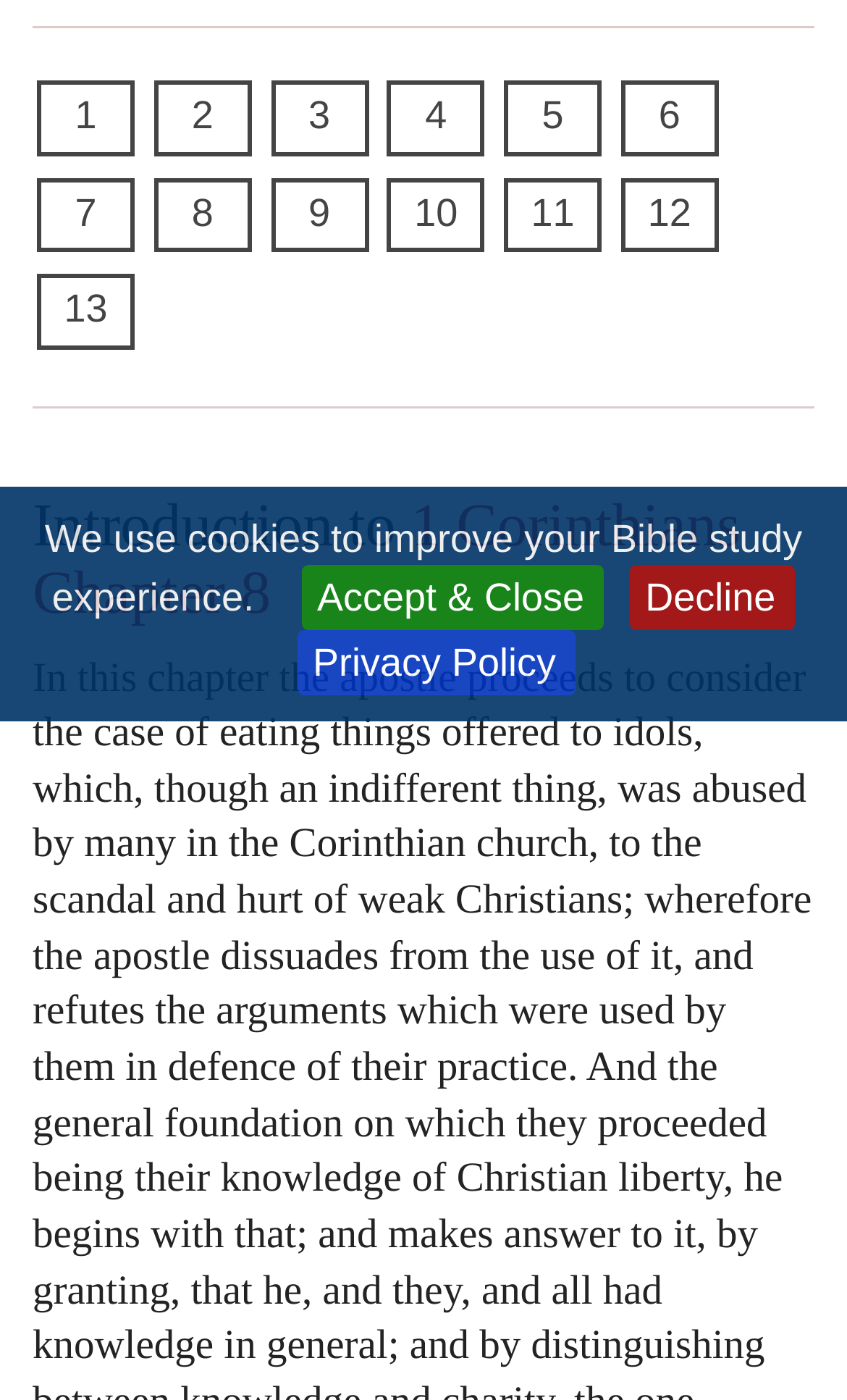Please determine the bounding box coordinates for the UI element described as: "12".

[0.733, 0.126, 0.848, 0.18]